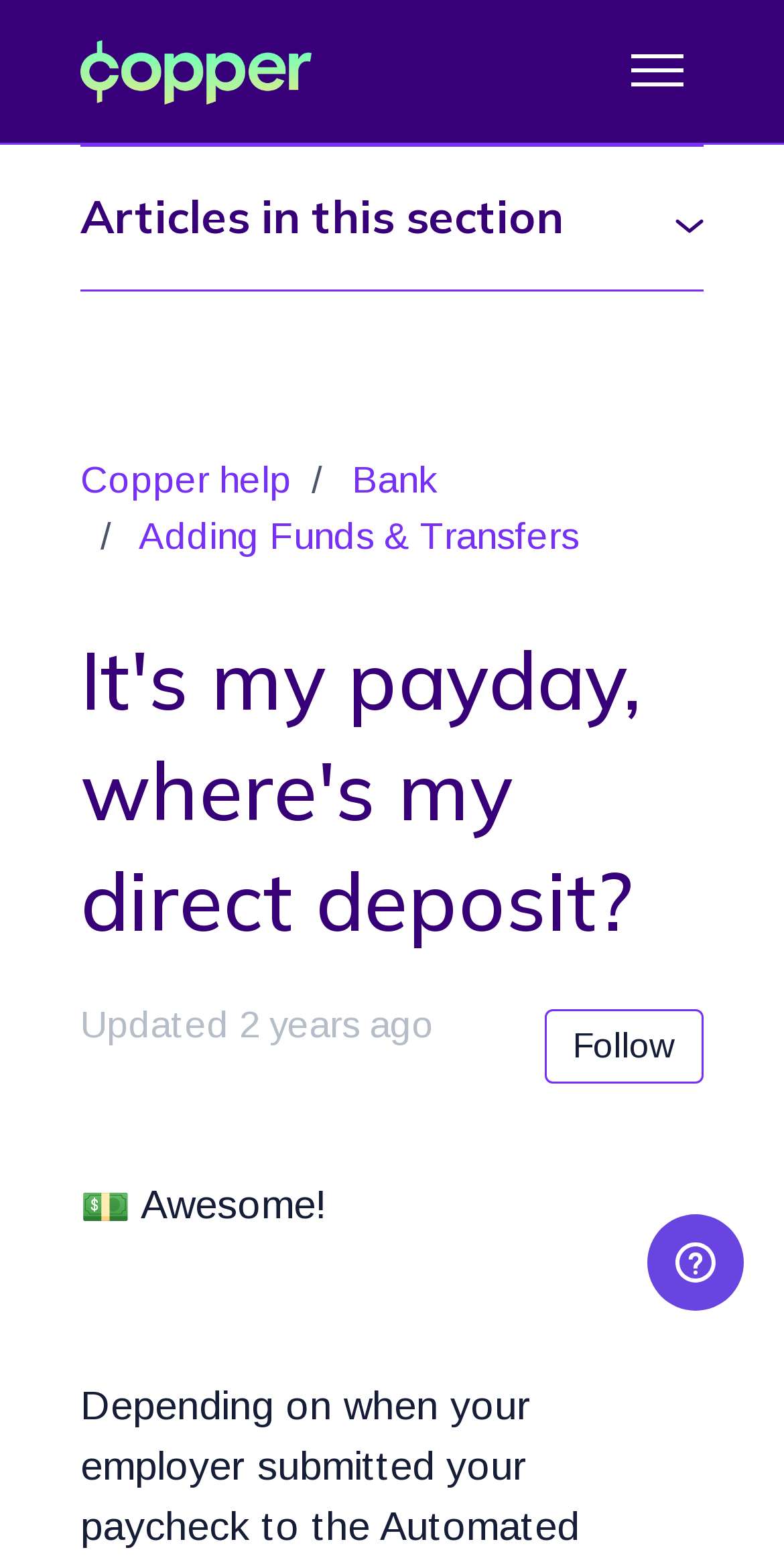Determine the bounding box coordinates of the region I should click to achieve the following instruction: "Open the widget for more information". Ensure the bounding box coordinates are four float numbers between 0 and 1, i.e., [left, top, right, bottom].

[0.826, 0.78, 0.949, 0.845]